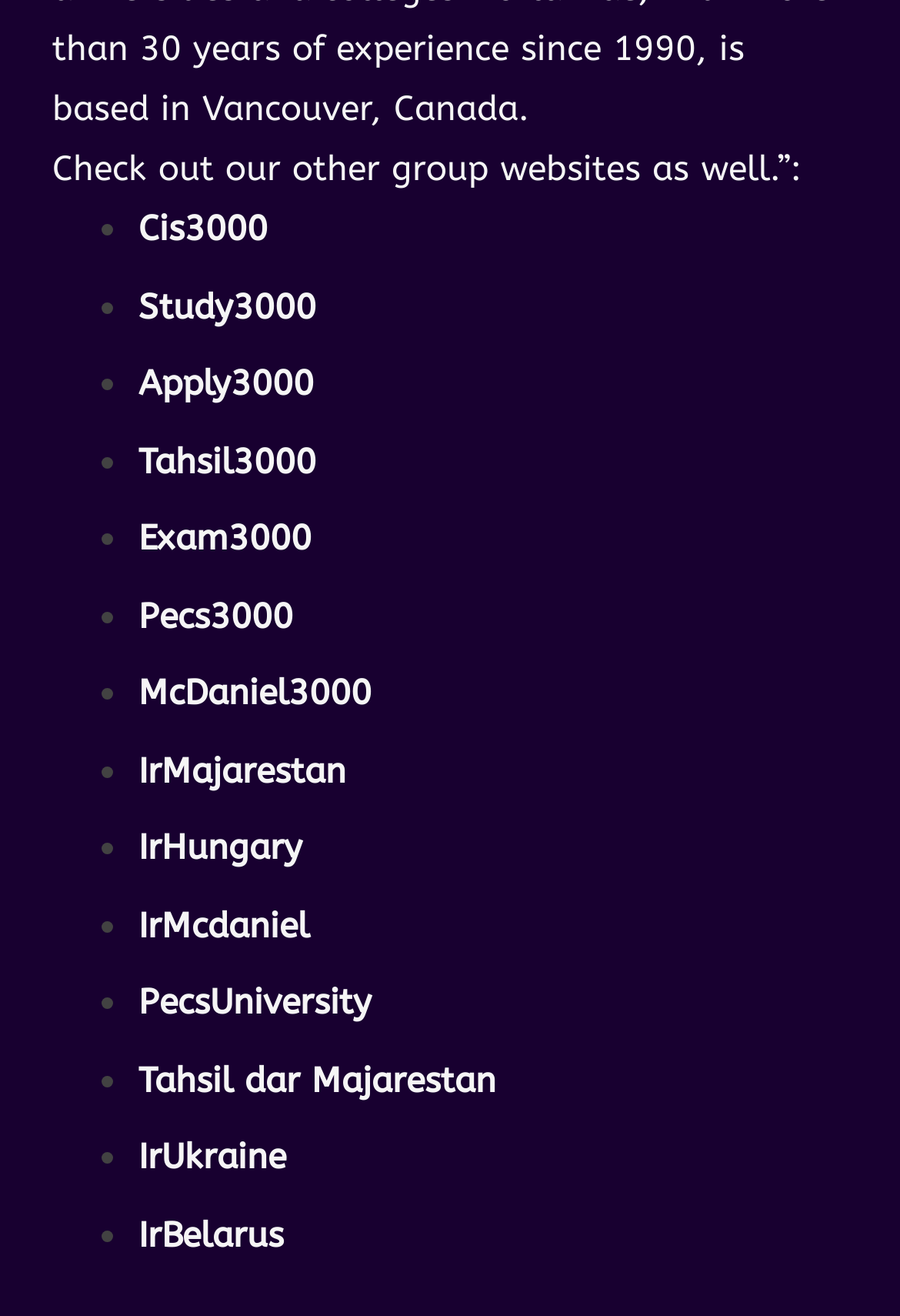Using the description "Dating", locate and provide the bounding box of the UI element.

None